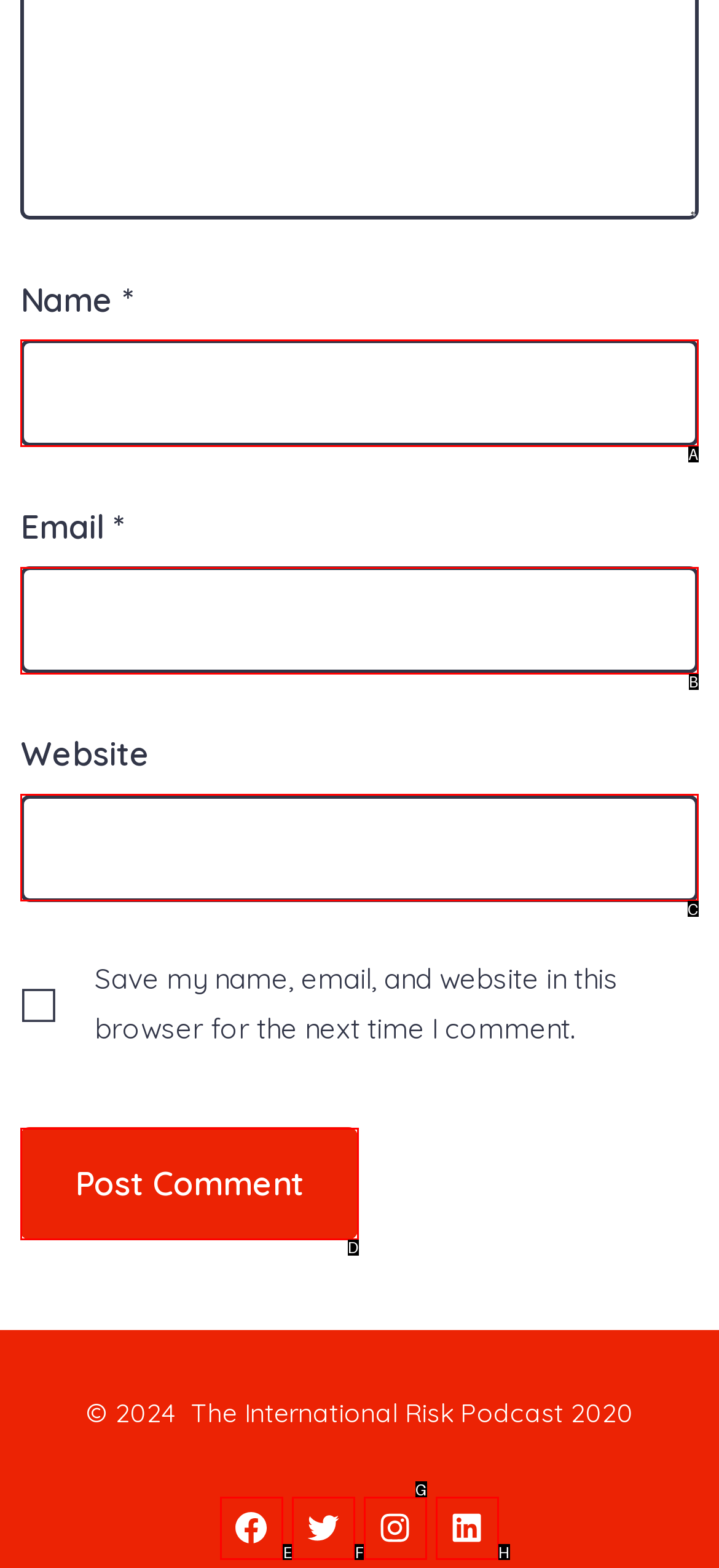Tell me which one HTML element best matches the description: SiteOrigin
Answer with the option's letter from the given choices directly.

None